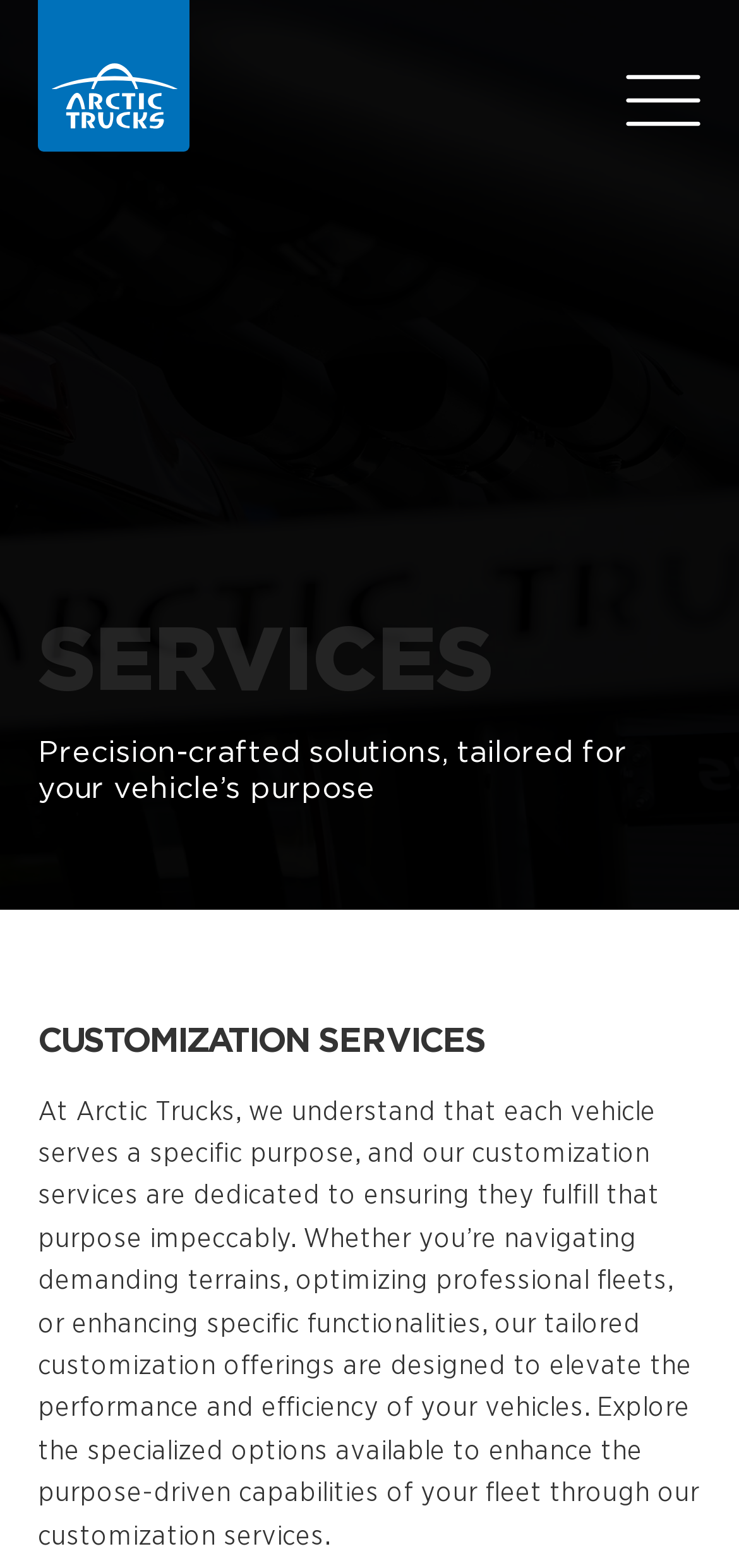Can the customization services enhance the functionality of vehicles? Using the information from the screenshot, answer with a single word or phrase.

Yes